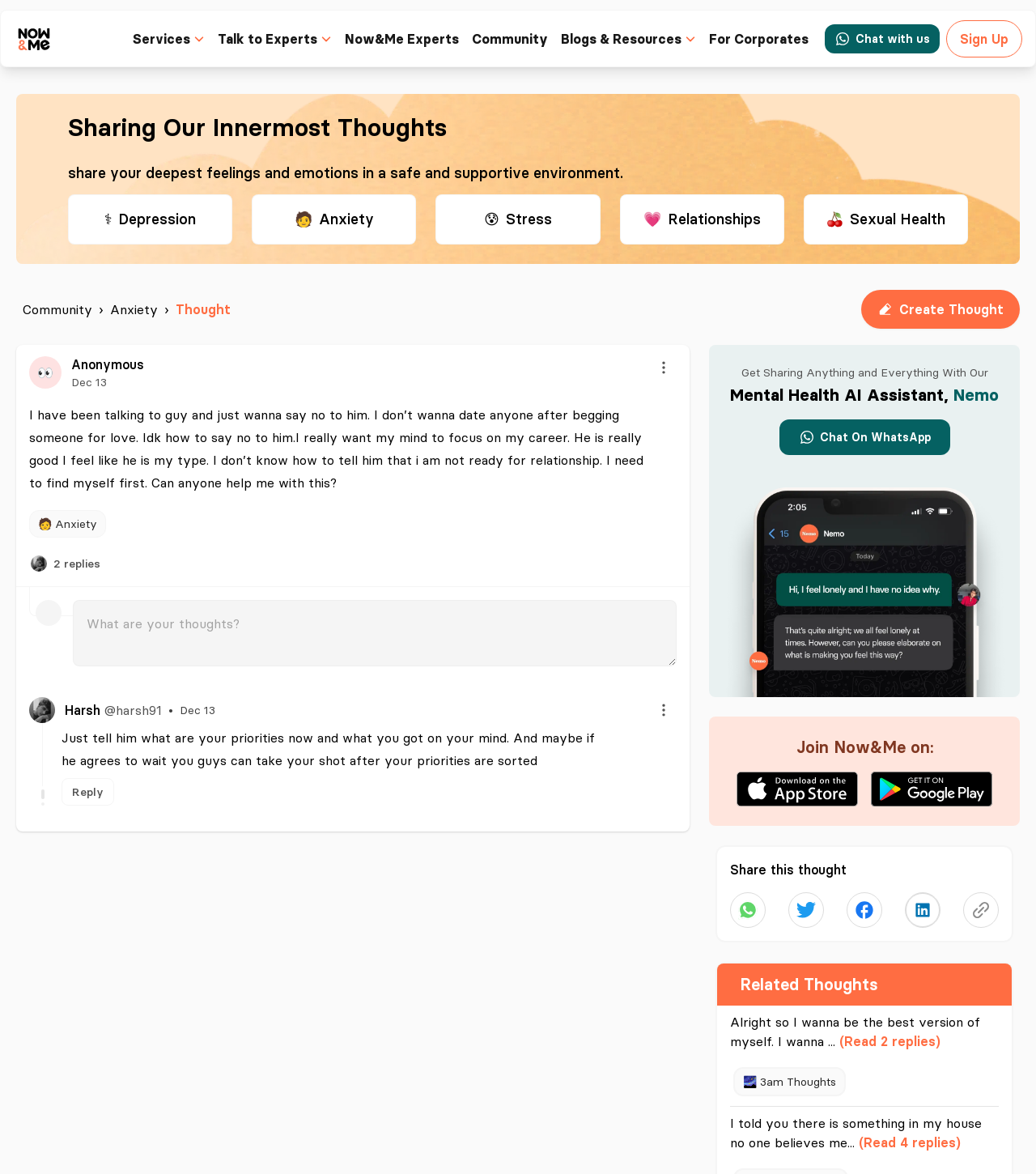Can you specify the bounding box coordinates for the region that should be clicked to fulfill this instruction: "Share this thought on WhatsApp".

[0.705, 0.76, 0.739, 0.791]